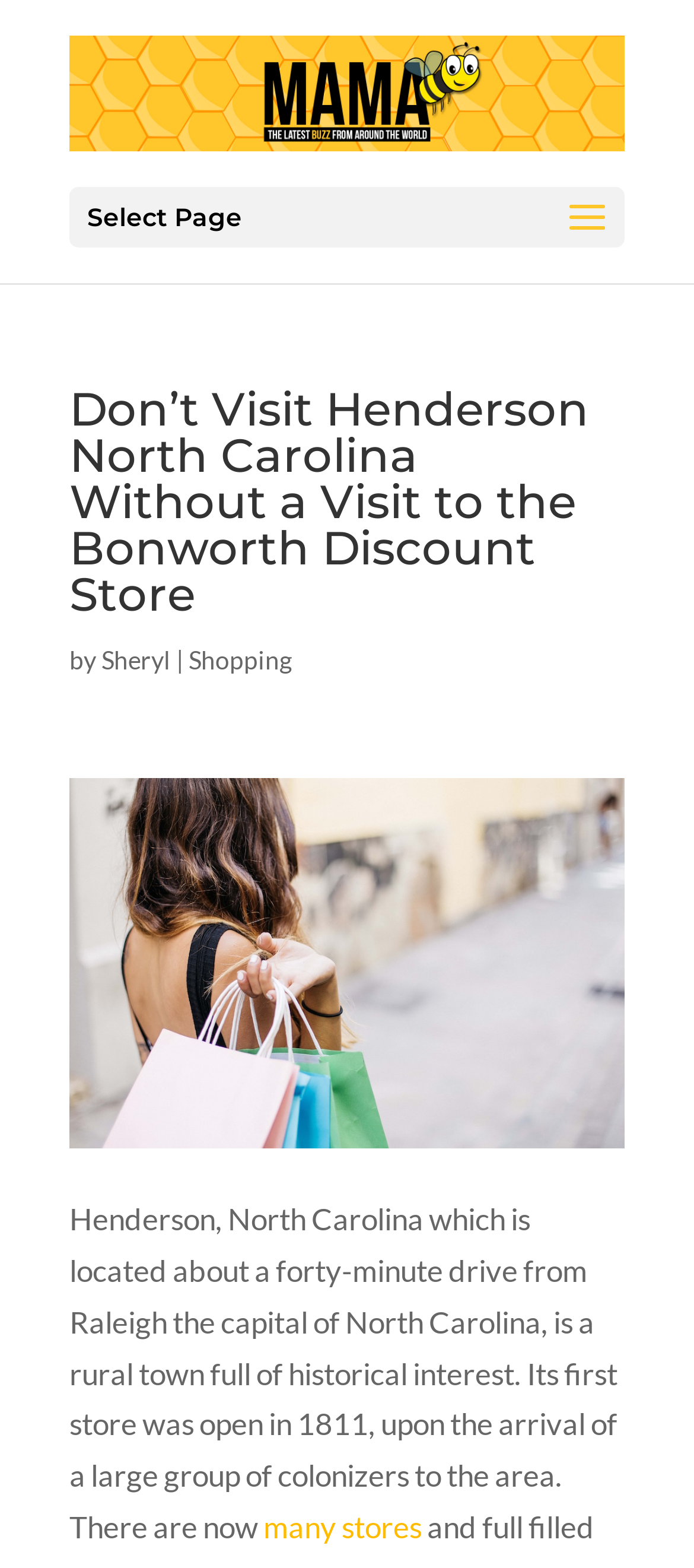Offer a thorough description of the webpage.

The webpage is about a blog post titled "Don’t Visit Henderson North Carolina Without a Visit to the Bonworth Discount Store" by Sheryl, categorized under "Shopping". At the top, there is a logo image of "Mama Bee" accompanied by a link to the same name. Below the logo, there is a dropdown menu with the option "Select Page".

The main content of the webpage is a blog post, which starts with a heading that matches the title of the webpage. The author's name, Sheryl, is mentioned below the heading, followed by a link to the category "Shopping". 

The blog post itself is a descriptive text about Henderson, North Carolina, a rural town with historical interest. The text is divided into two paragraphs, with the first paragraph describing the town's history and the second paragraph mentioning the presence of many stores. There is a link to "many stores" at the end of the second paragraph.

On the right side of the blog post, there is a large image of a shopping woman with bags, which is likely related to the "Shopping" category. Overall, the webpage has a simple layout with a focus on the blog post content.